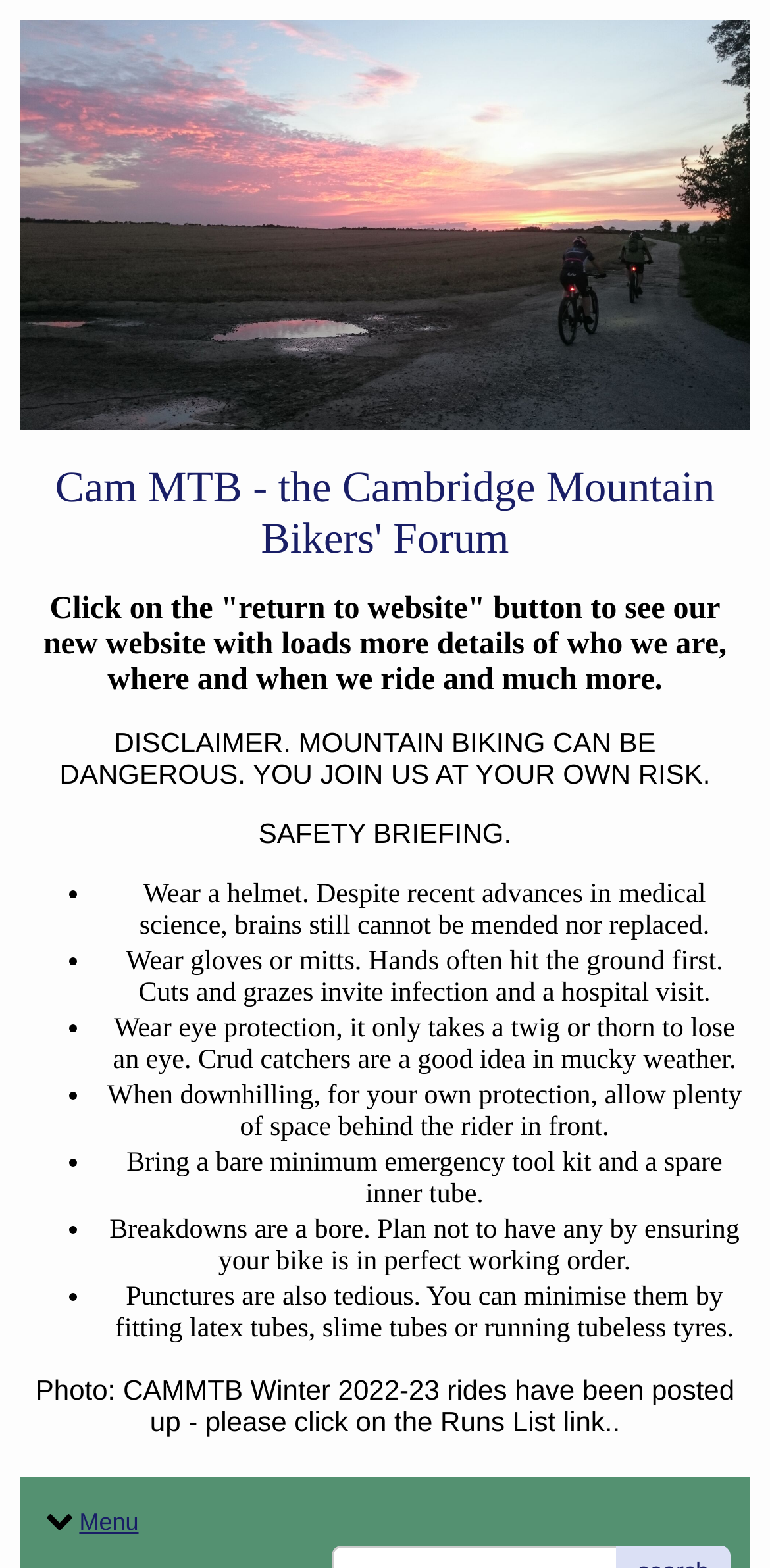Construct a thorough caption encompassing all aspects of the webpage.

The webpage appears to be the Cambridge Mountain Bikers' Forum, as indicated by the heading at the top of the page. Below the heading, there is a large image that takes up most of the width of the page. 

Underneath the image, there is a paragraph of text that invites users to click on the "return to website" button to access more information about the group. 

Following this, there is a disclaimer notice that warns users about the dangers of mountain biking and advises them to join the group at their own risk. 

Below the disclaimer, there is a safety briefing section that lists several important safety tips for mountain biking, including wearing a helmet, gloves, and eye protection, as well as bringing a basic emergency tool kit and spare inner tube. Each tip is marked with a bullet point.

Further down the page, there is a notice about winter 2022-23 rides being posted, with a link to the Runs List. 

At the very bottom of the page, there is a menu link icon, which appears to be a navigation button.